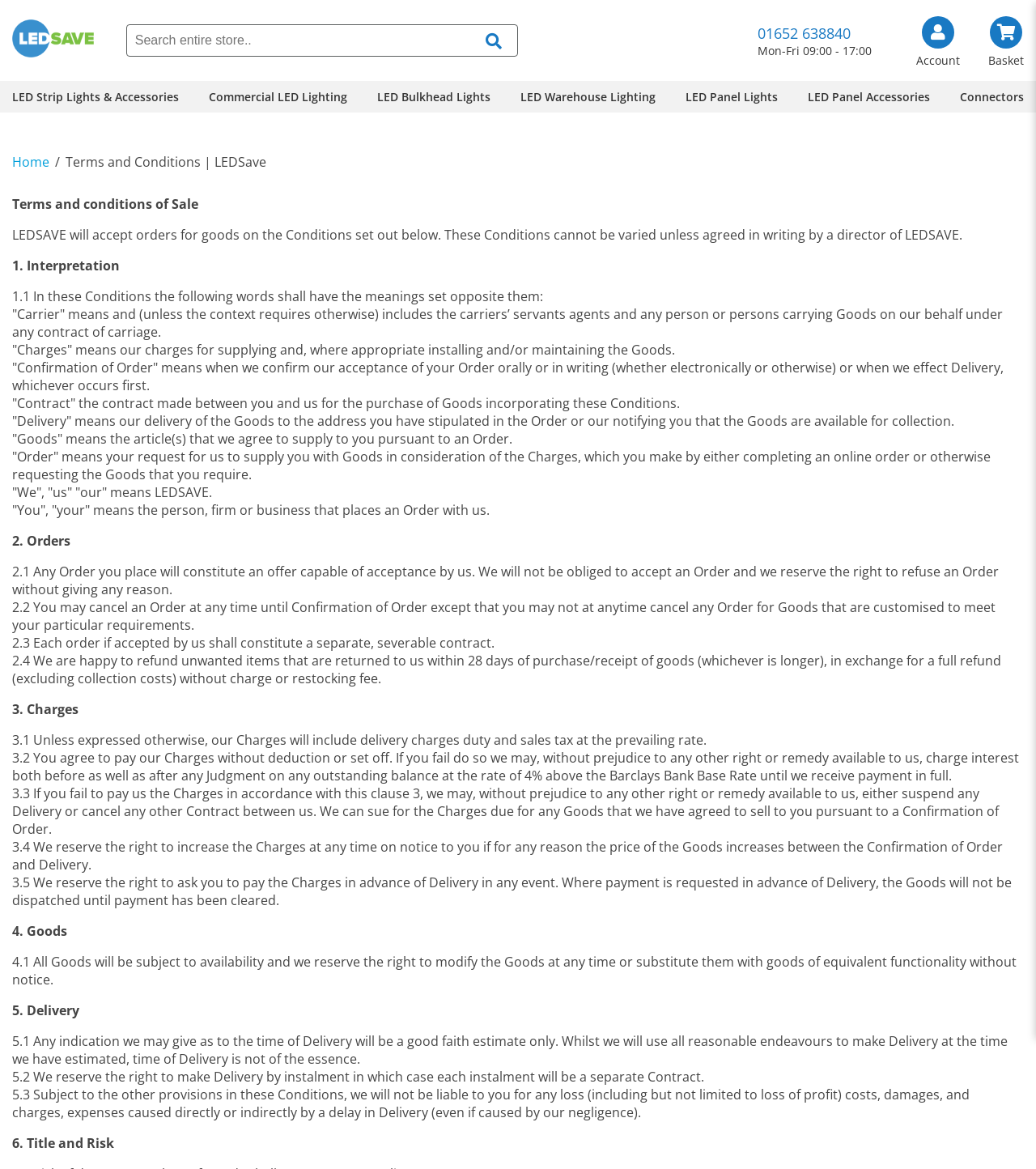Bounding box coordinates are given in the format (top-left x, top-left y, bottom-right x, bottom-right y). All values should be floating point numbers between 0 and 1. Provide the bounding box coordinate for the UI element described as: LED Strip Lights & Accessories

[0.012, 0.069, 0.173, 0.096]